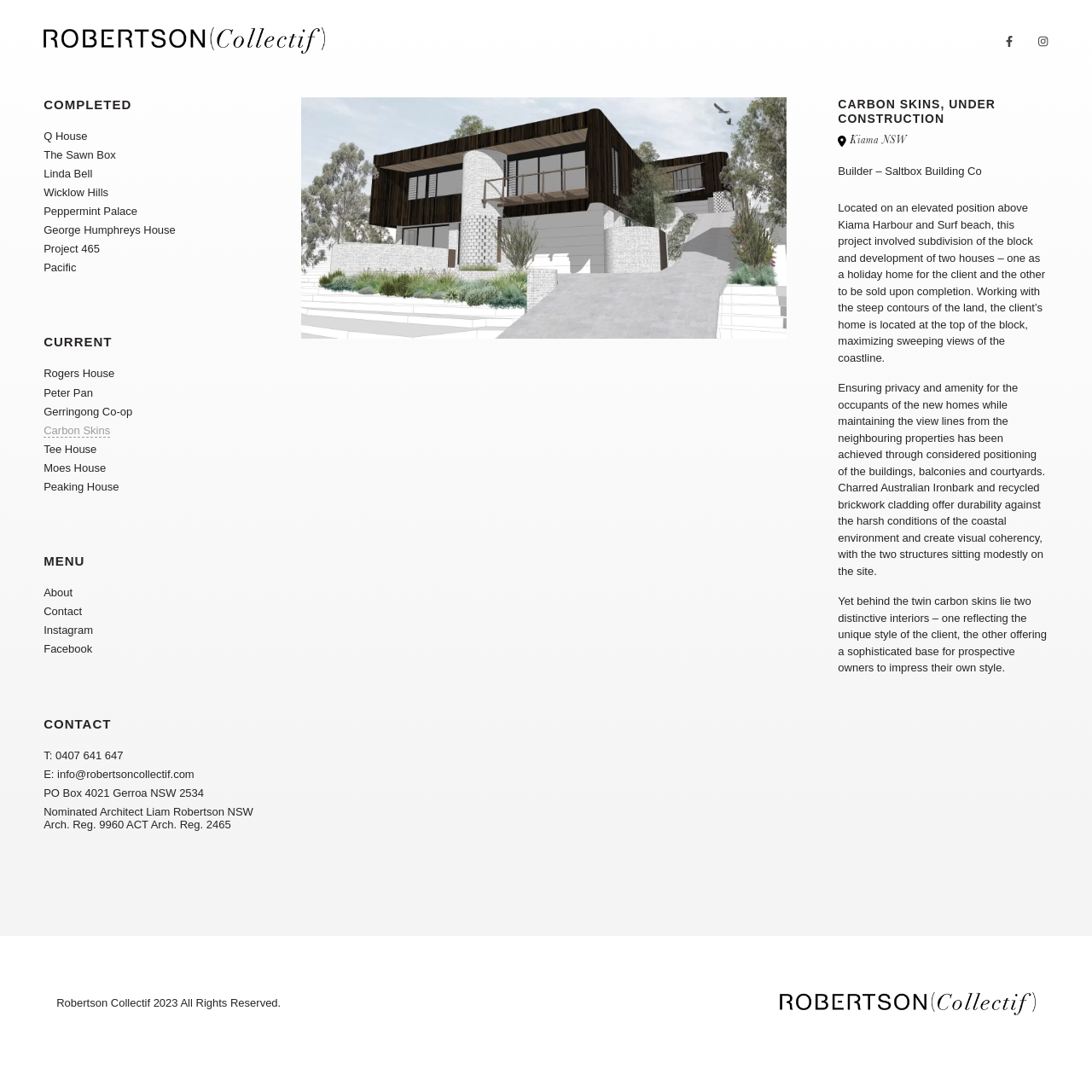How many links are there under MENU?
Examine the image closely and answer the question with as much detail as possible.

I counted the number of links under the 'MENU' heading, which are 'About', 'Contact', 'Instagram', and 'Facebook', totaling 4 links.